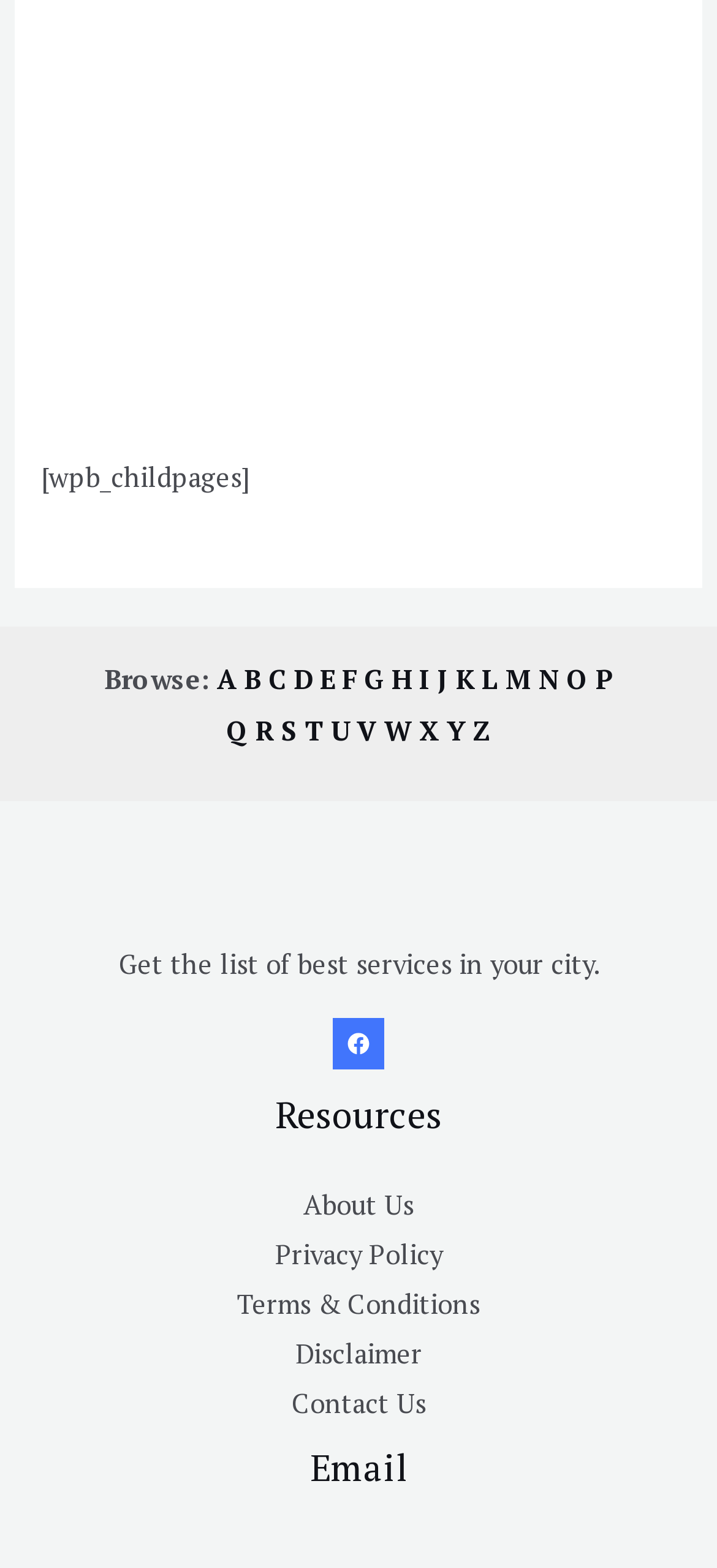Please identify the bounding box coordinates of the area that needs to be clicked to fulfill the following instruction: "Contact Us."

[0.406, 0.884, 0.594, 0.906]